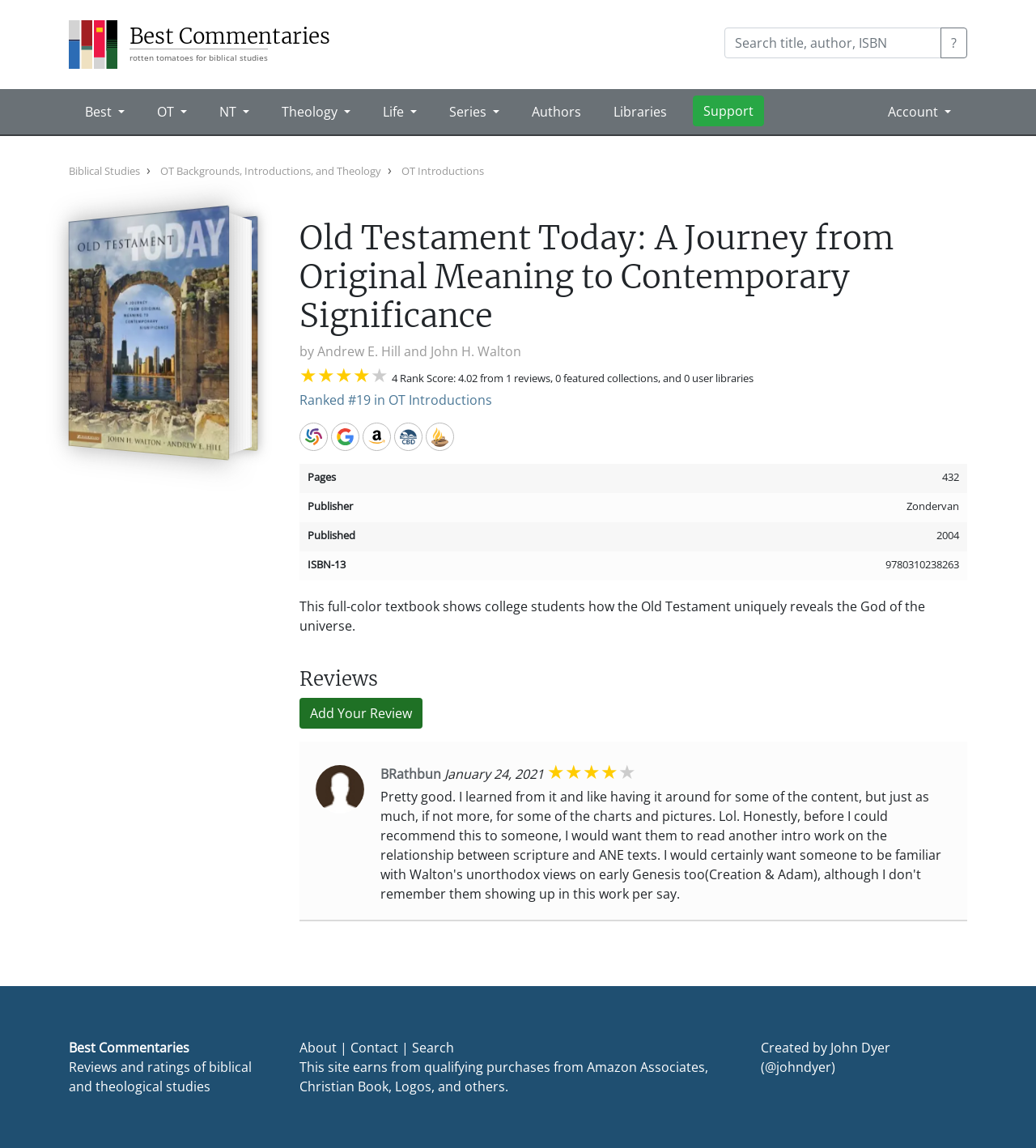Who are the authors of the book?
Please answer the question with a detailed and comprehensive explanation.

I found the answer by looking at the links 'Andrew E. Hill' and 'John H. Walton' that are adjacent to the 'by' text, indicating that they are the authors of the book.